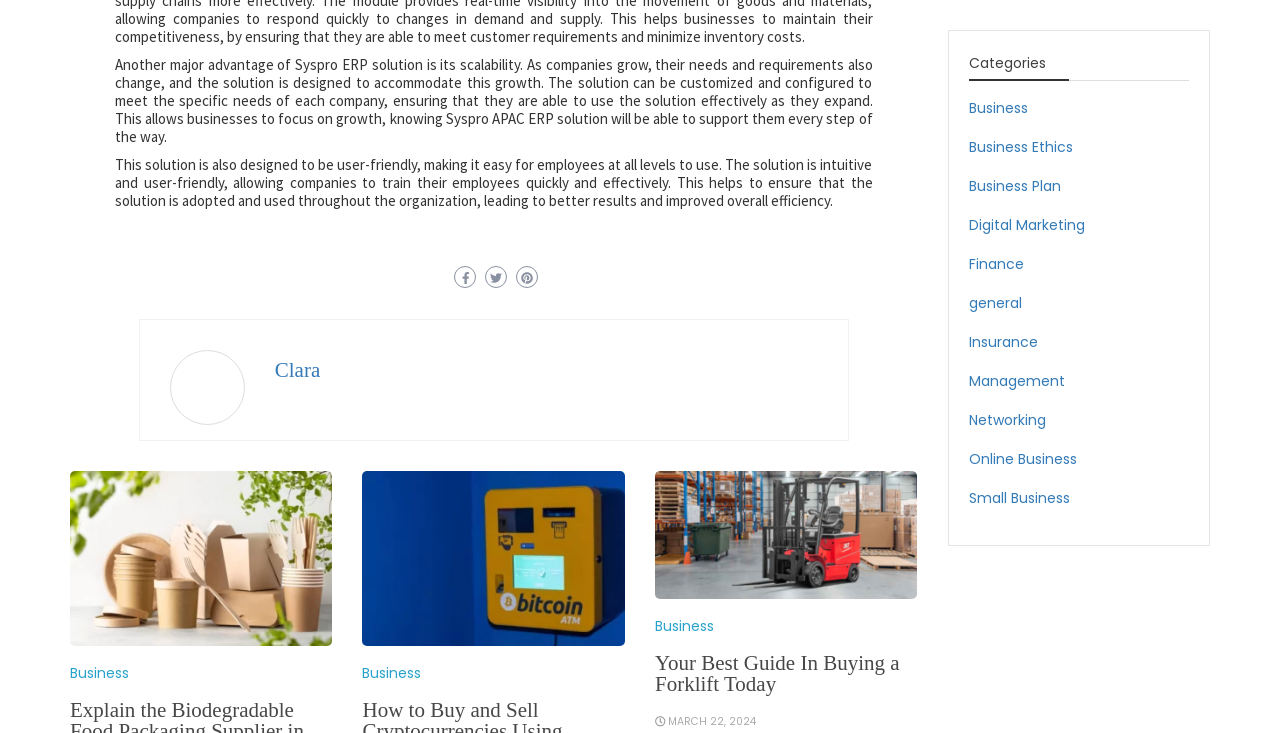Please find the bounding box coordinates of the element's region to be clicked to carry out this instruction: "view categories".

[0.757, 0.073, 0.817, 0.1]